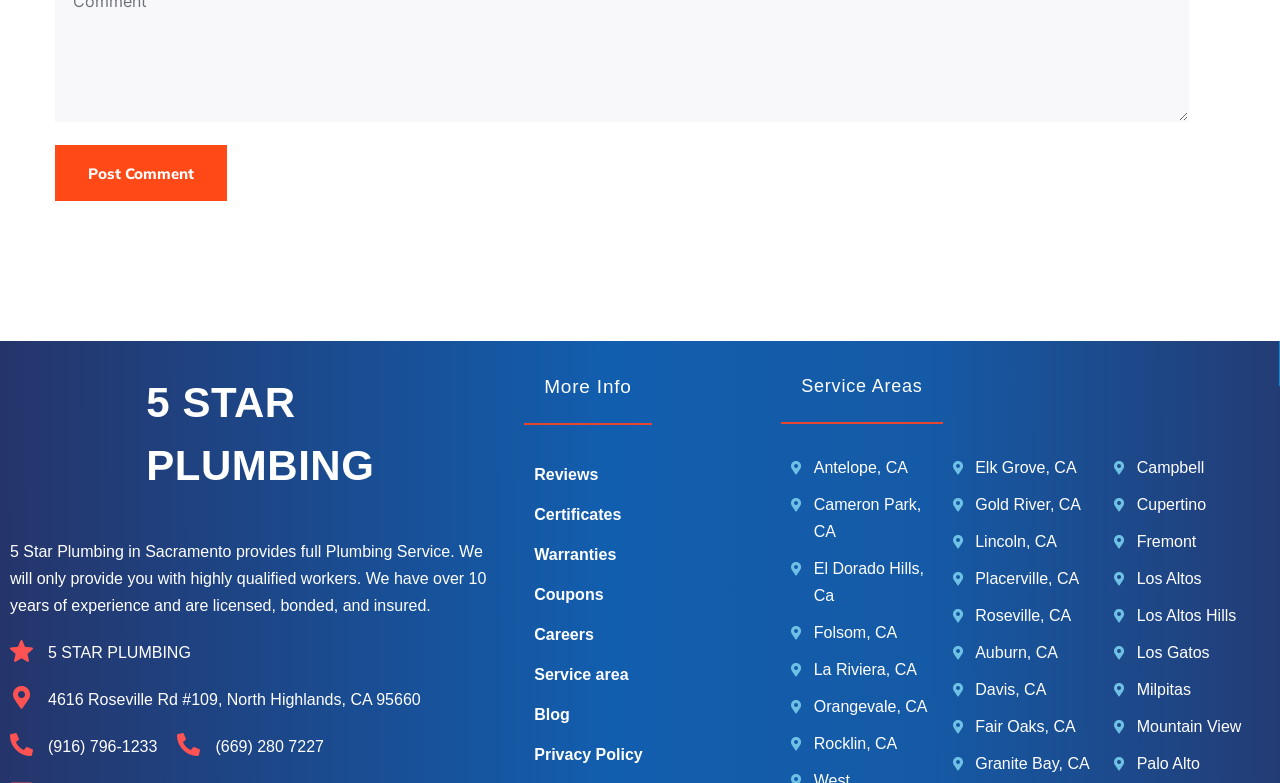Determine the bounding box coordinates of the region I should click to achieve the following instruction: "View the 'Service Areas'". Ensure the bounding box coordinates are four float numbers between 0 and 1, i.e., [left, top, right, bottom].

[0.626, 0.48, 0.721, 0.506]